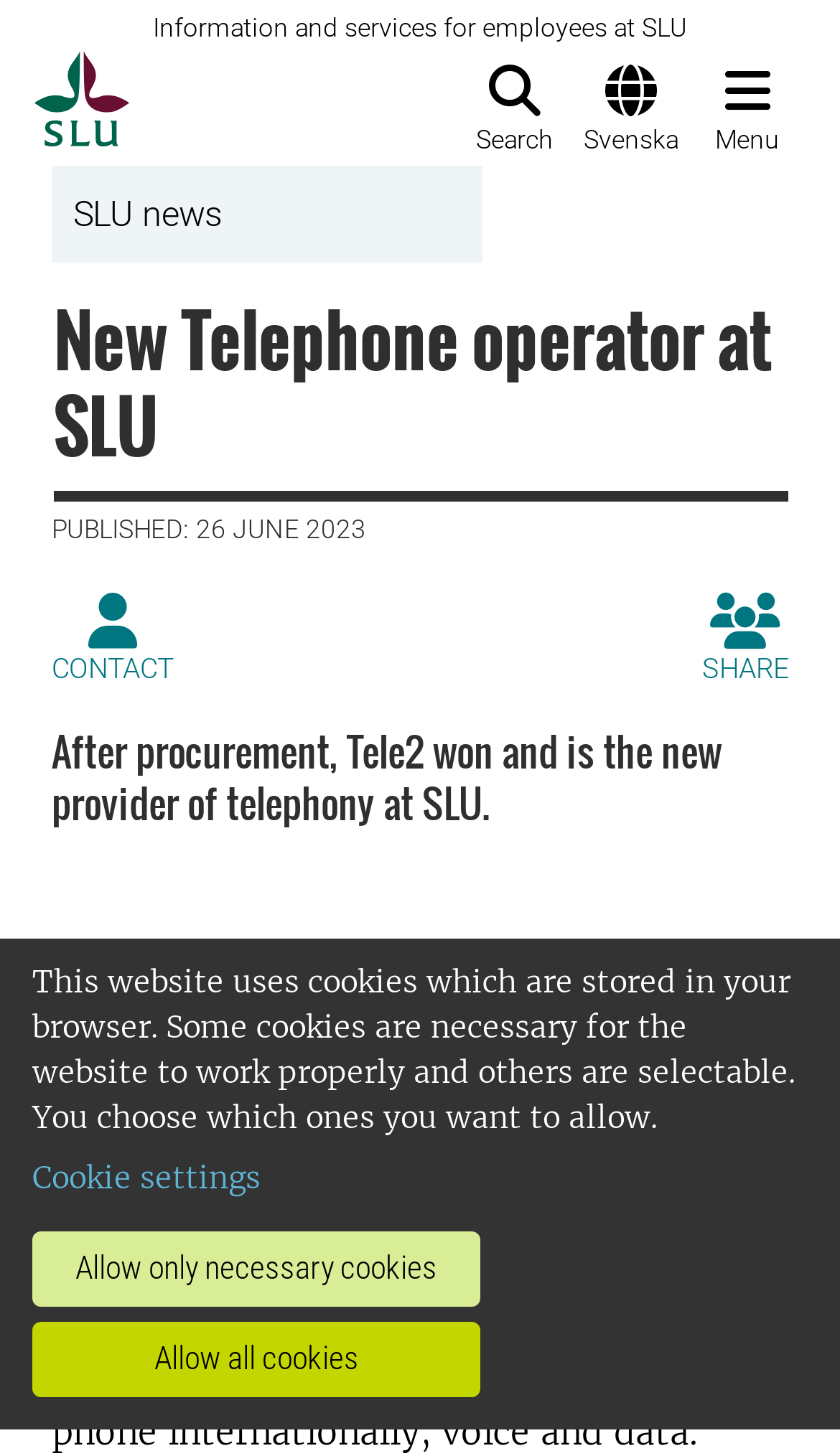Identify the bounding box coordinates for the UI element described as: "were".

None